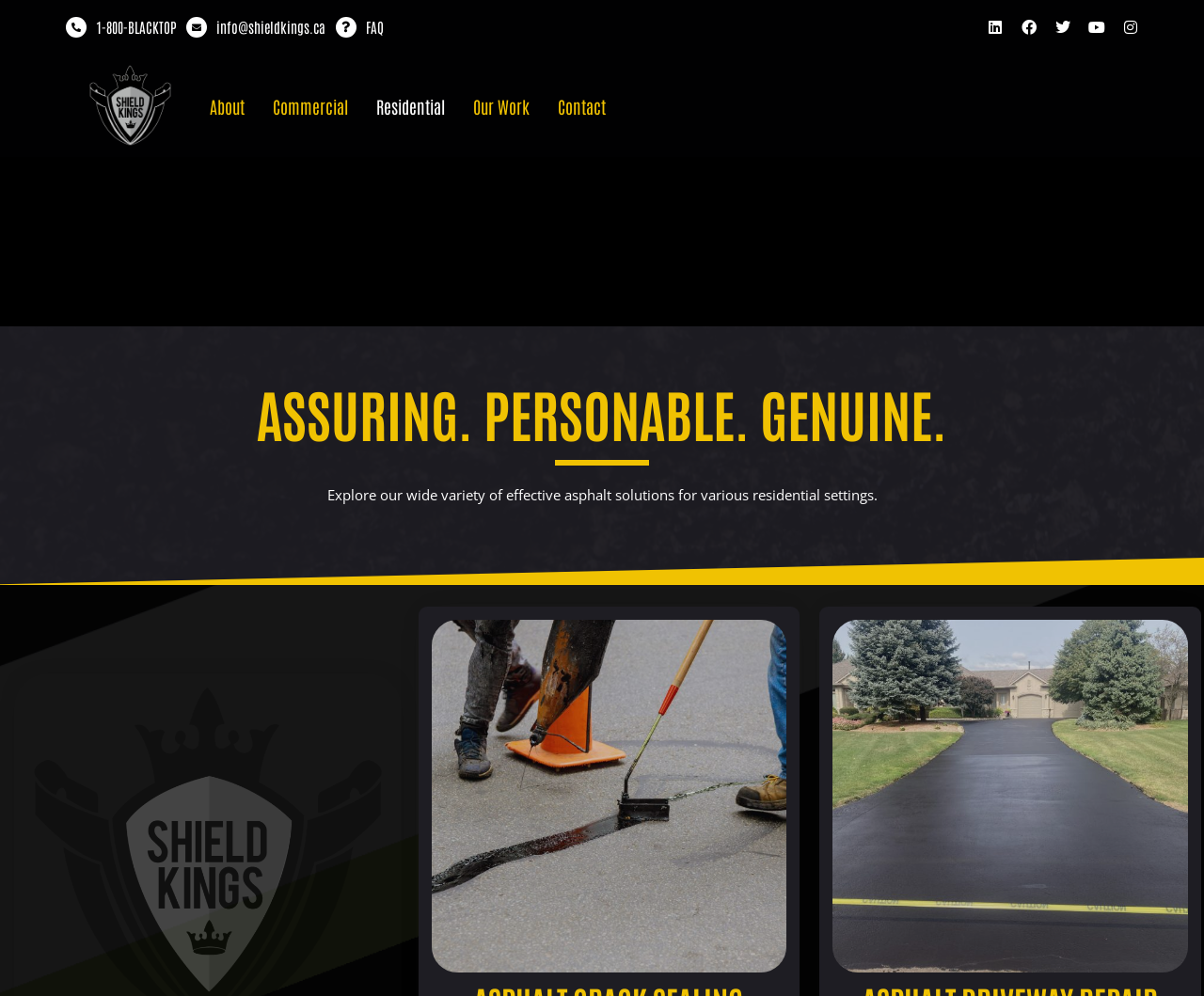Given the description "Our Work", provide the bounding box coordinates of the corresponding UI element.

[0.382, 0.084, 0.452, 0.129]